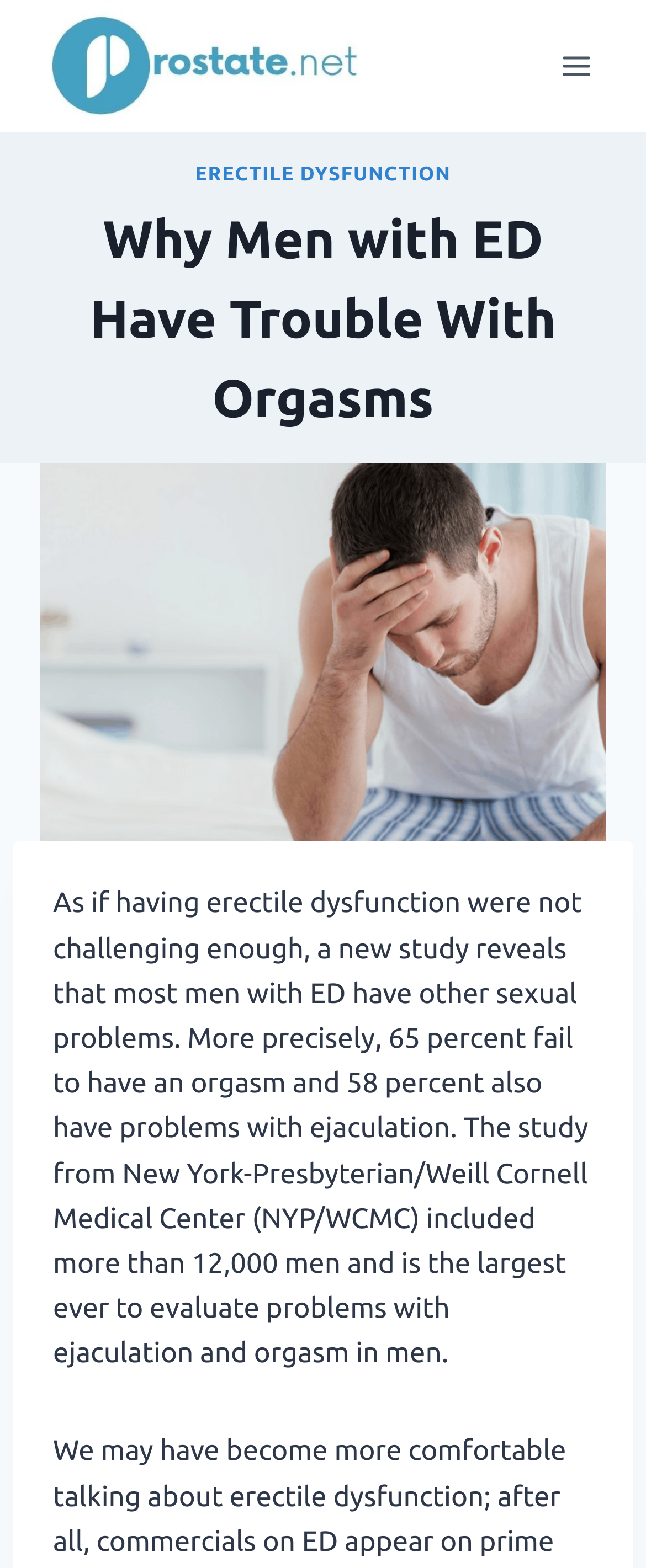What percentage of men with ED fail to have an orgasm?
Based on the image, answer the question with as much detail as possible.

According to the text in the image description, the study from New York-Presbyterian/Weill Cornell Medical Center (NYP/WCMC) found that 65 percent of men with ED fail to have an orgasm.